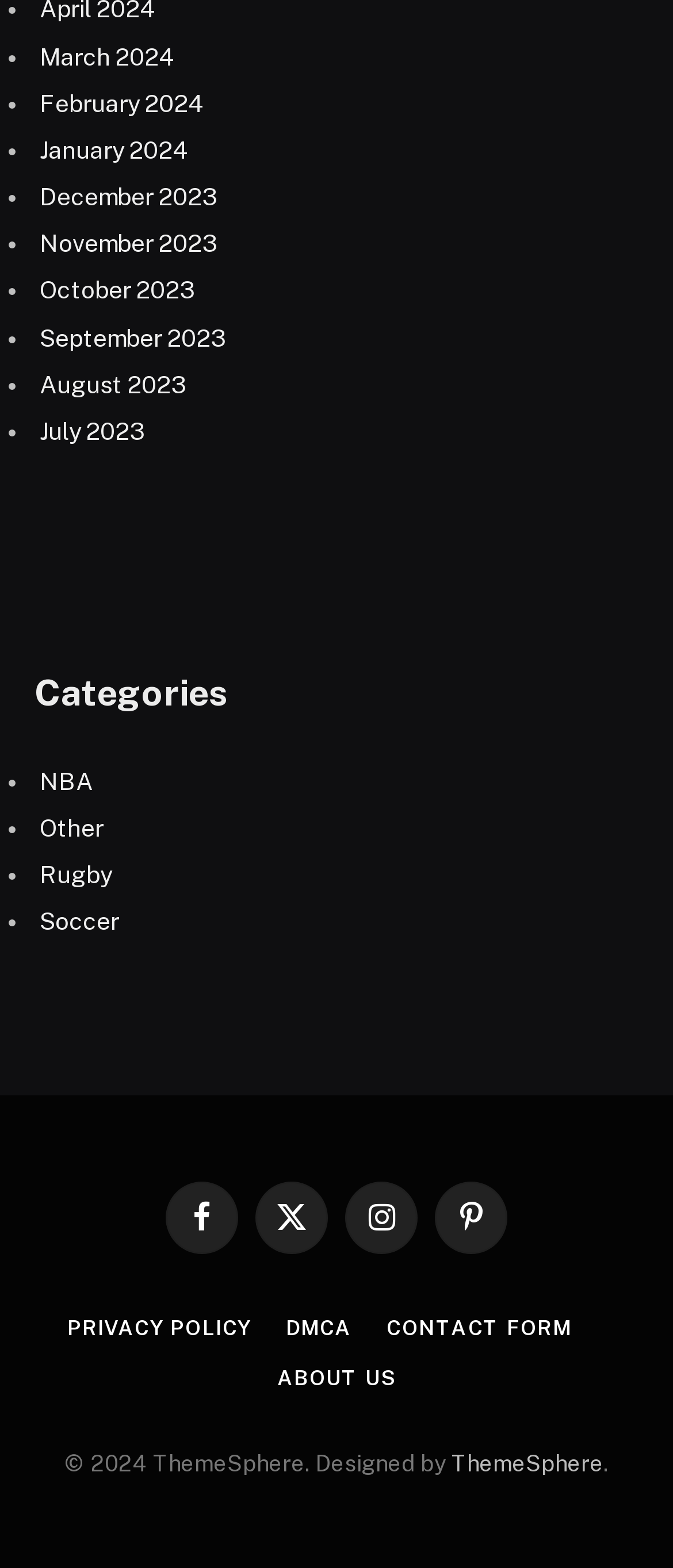Show the bounding box coordinates for the HTML element as described: "ThemeSphere".

[0.671, 0.925, 0.896, 0.942]